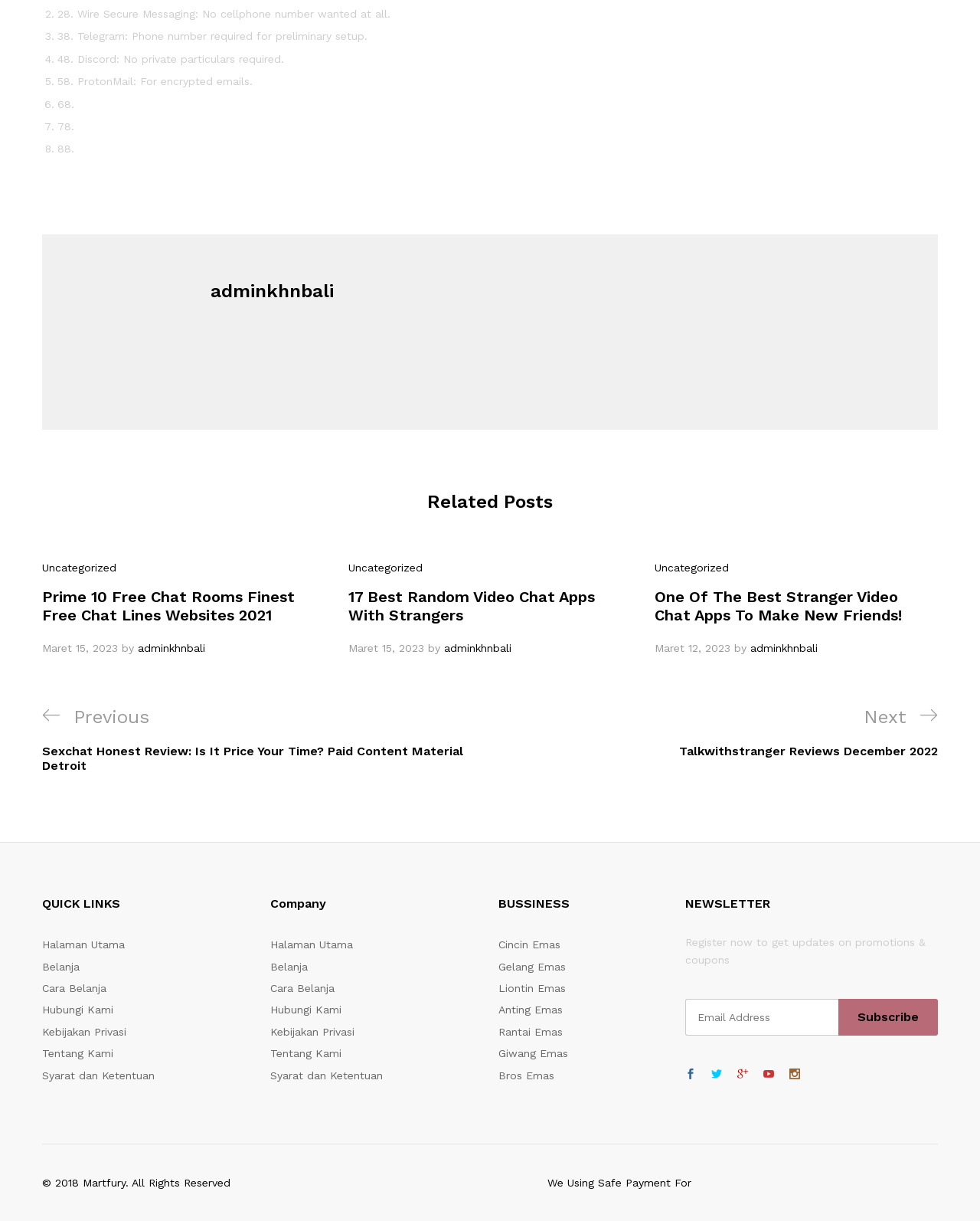Please identify the coordinates of the bounding box that should be clicked to fulfill this instruction: "Click on the 'Previous Post' link".

[0.043, 0.579, 0.5, 0.633]